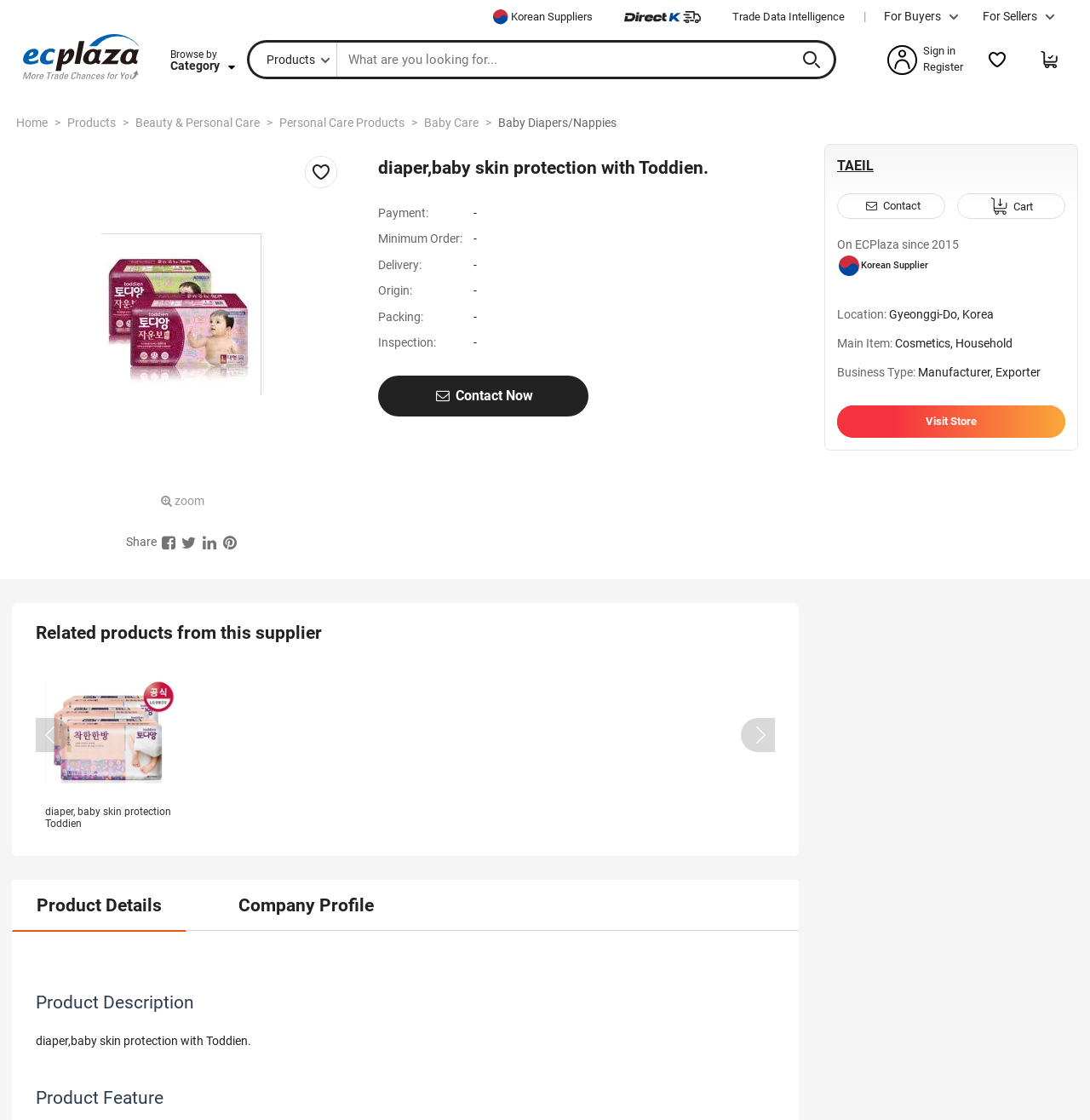Identify the bounding box for the given UI element using the description provided. Coordinates should be in the format (top-left x, top-left y, bottom-right x, bottom-right y) and must be between 0 and 1. Here is the description: Beauty & Personal Care

[0.124, 0.103, 0.238, 0.116]